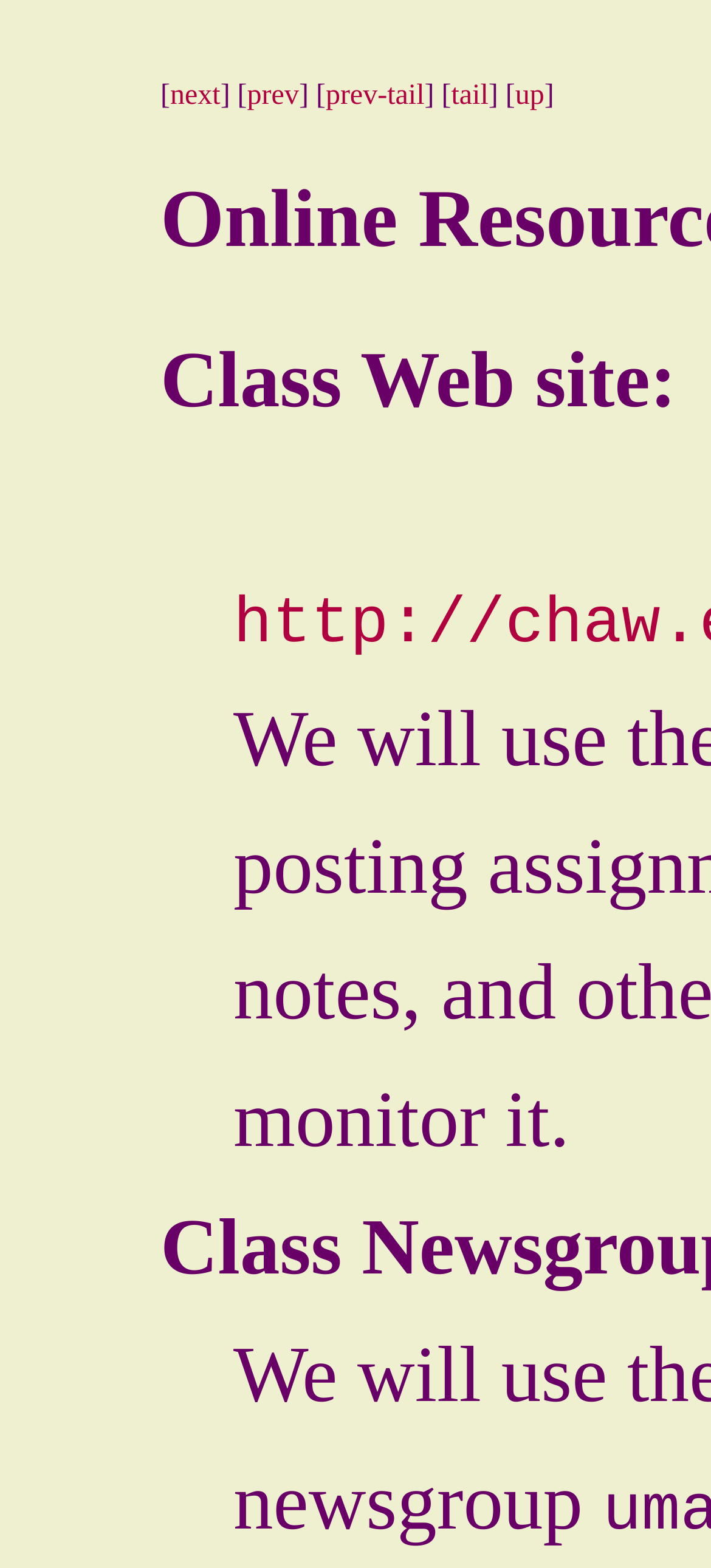What is above the 'prev' link?
Provide a detailed and well-explained answer to the question.

By comparing the y1, y2 coordinates of the elements, we can determine their vertical positions. The 'next' link has a y1 value of 0.051, which is smaller than the y1 value of the 'prev' link. Therefore, the 'next' link is above the 'prev' link.